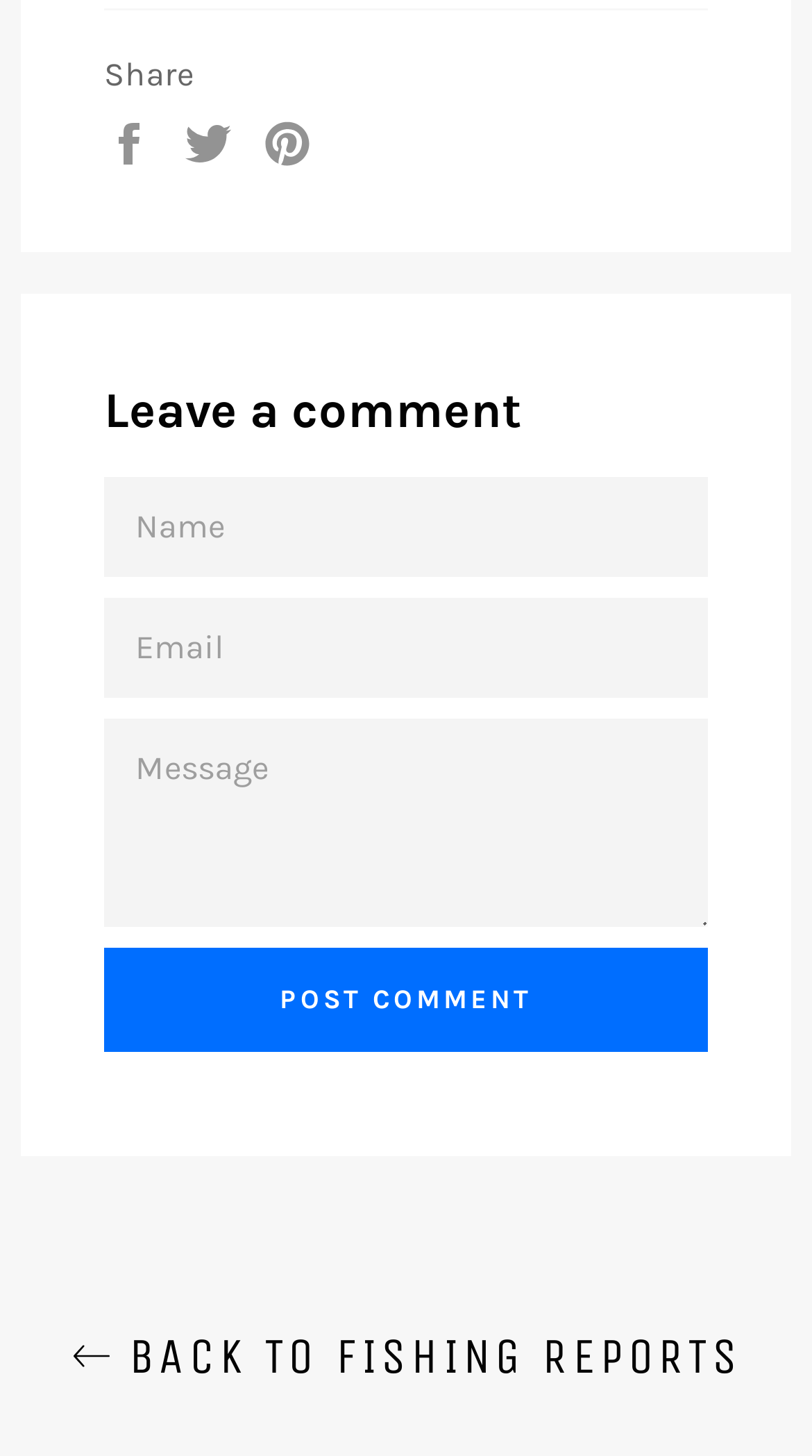From the webpage screenshot, predict the bounding box coordinates (top-left x, top-left y, bottom-right x, bottom-right y) for the UI element described here: parent_node: NAME name="comment[author]" placeholder="Name"

[0.128, 0.328, 0.872, 0.396]